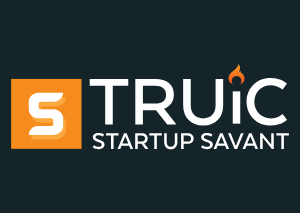Give a detailed account of the visual content in the image.

The image features the logo of "TRUiC Startup Savant," prominently displaying the stylized word "TRUiC" in bold, modern typography. The letter "S" is creatively designed in a square orange box, symbolizing sophistication and innovation. Below "TRUiC," the words "STARTUP SAVANT" appear in a clean, white font, emphasizing expertise in the startup ecosystem. The background is dark, which contrasts sharply with the vibrant orange and white elements, making the logo visually striking and memorable. This logo represents a platform dedicated to providing resources, advice, and guidance for entrepreneurs and startups.